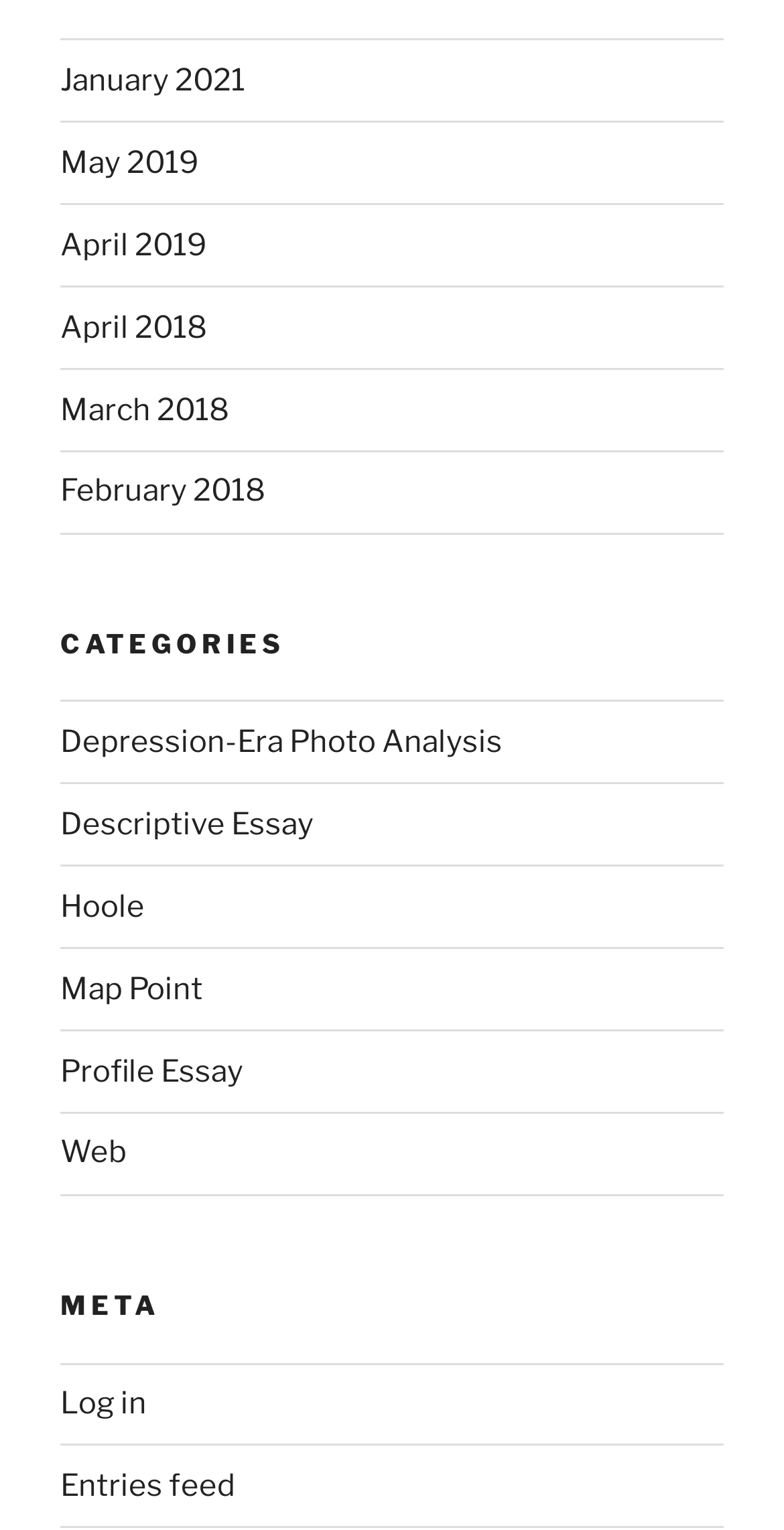What is the last link listed under the 'META' heading?
Using the information from the image, answer the question thoroughly.

I looked at the heading element 'META' and found a list of links underneath. The last link listed is 'Entries feed', which is linked to the URL 'Entries feed'.